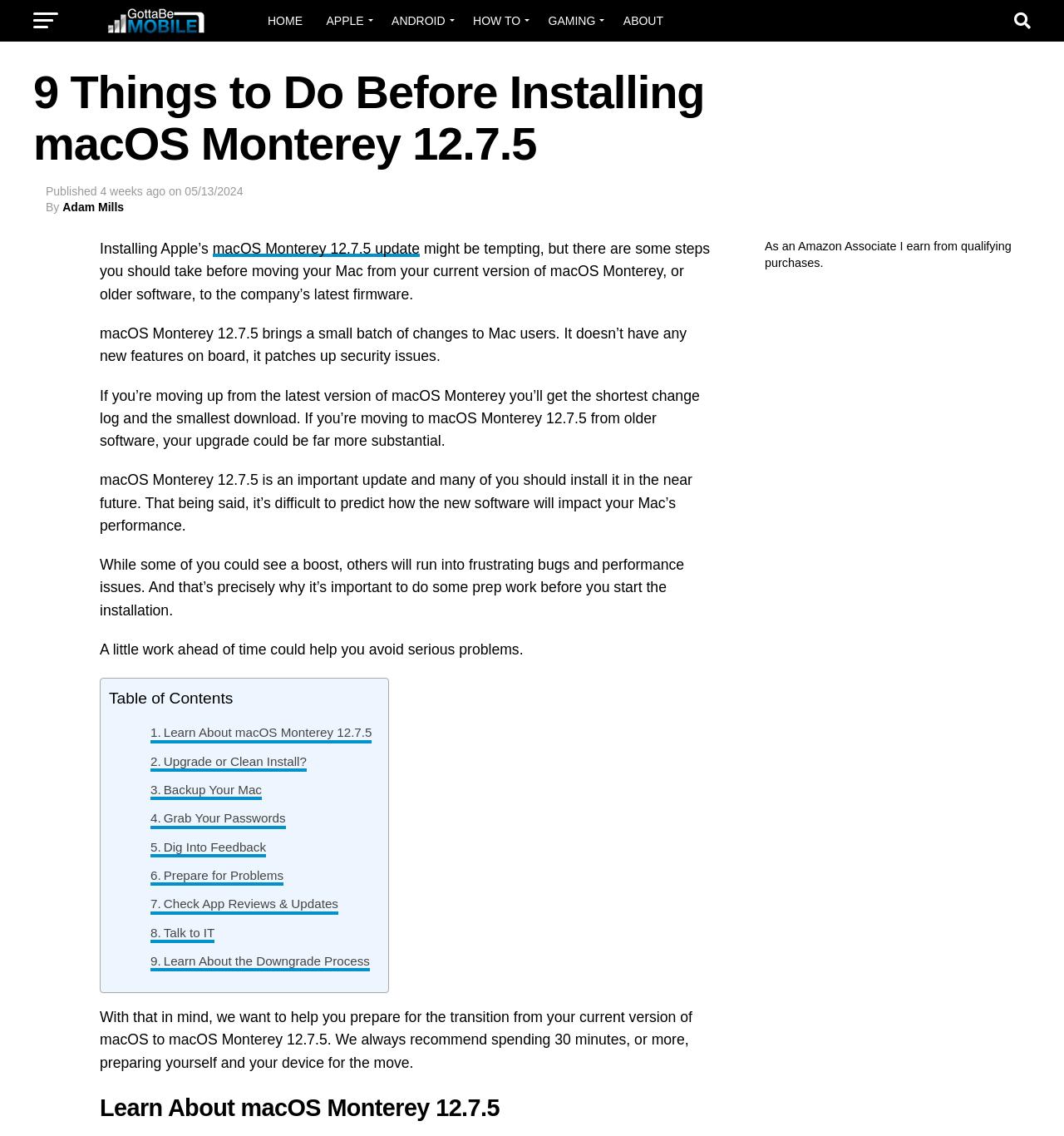Illustrate the webpage with a detailed description.

This webpage is a guide for users preparing to install Apple's macOS Monterey 12.7.5 update on their Mac. At the top, there is a logo of "Gotta Be Mobile" with a link to the website. Below the logo, there are six navigation links: "HOME", "APPLE", "ANDROID", "HOW TO", "GAMING", and "ABOUT".

The main content of the webpage is divided into sections. The first section has a heading "9 Things to Do Before Installing macOS Monterey 12.7.5" and provides information about the update, including the publication date and author. The text explains that the update patches security issues and may affect Mac performance.

The next section is a table of contents with nine links to different parts of the guide, including "Learn About macOS Monterey 12.7.5", "Upgrade or Clean Install?", "Backup Your Mac", and others. Each link is listed vertically, one below the other.

The main content of the guide is a series of paragraphs that provide detailed information about preparing for the macOS Monterey 12.7.5 update. The text is divided into sections, each with a heading, and provides advice on how to prepare for the update, including backing up data, checking app reviews, and learning about the downgrade process.

At the bottom of the webpage, there is a disclaimer stating "As an Amazon Associate I earn from qualifying purchases."